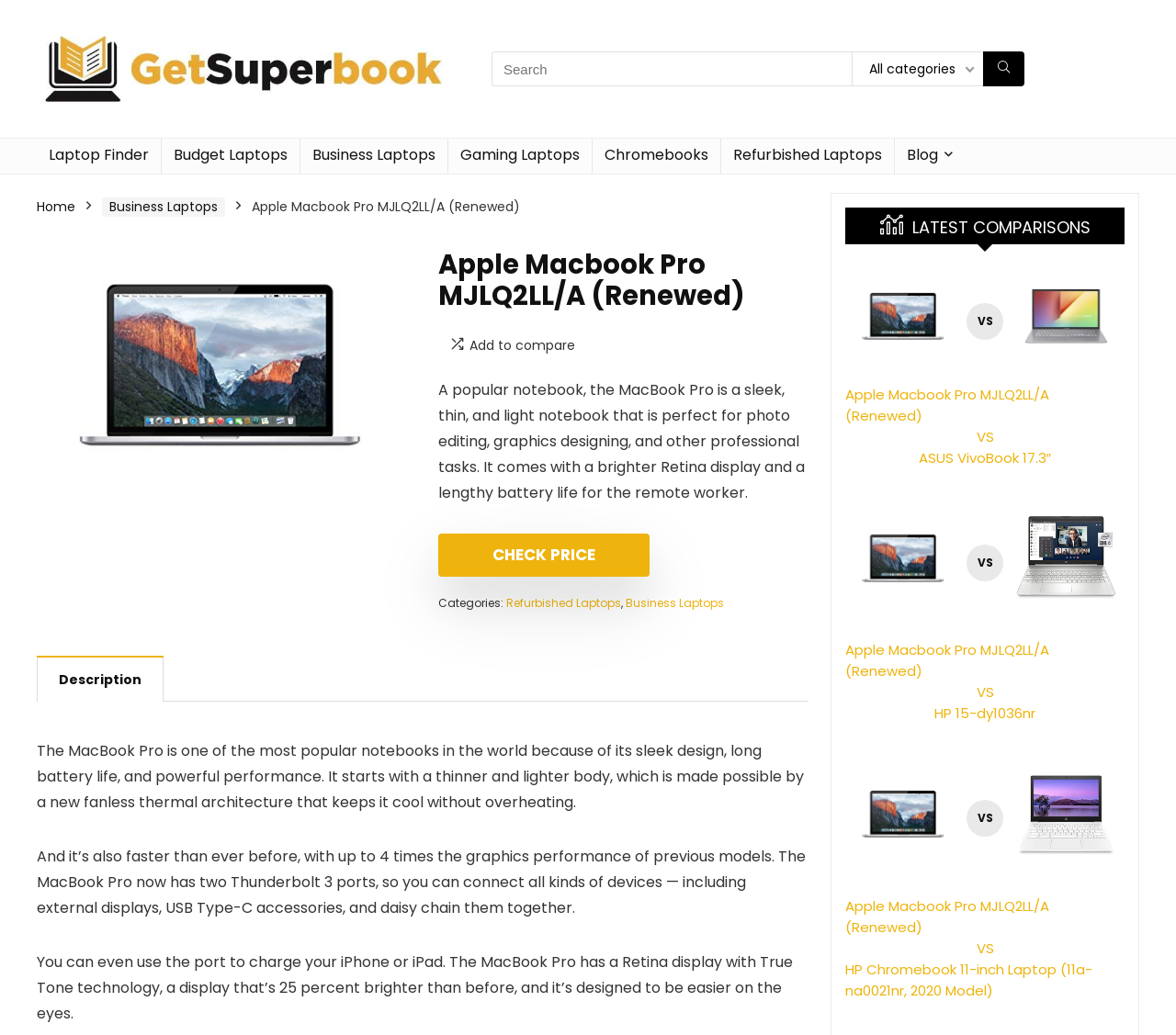Please provide the bounding box coordinates for the element that needs to be clicked to perform the instruction: "Check the price of Apple Macbook Pro MJLQ2LL/A (Renewed)". The coordinates must consist of four float numbers between 0 and 1, formatted as [left, top, right, bottom].

[0.373, 0.516, 0.552, 0.557]